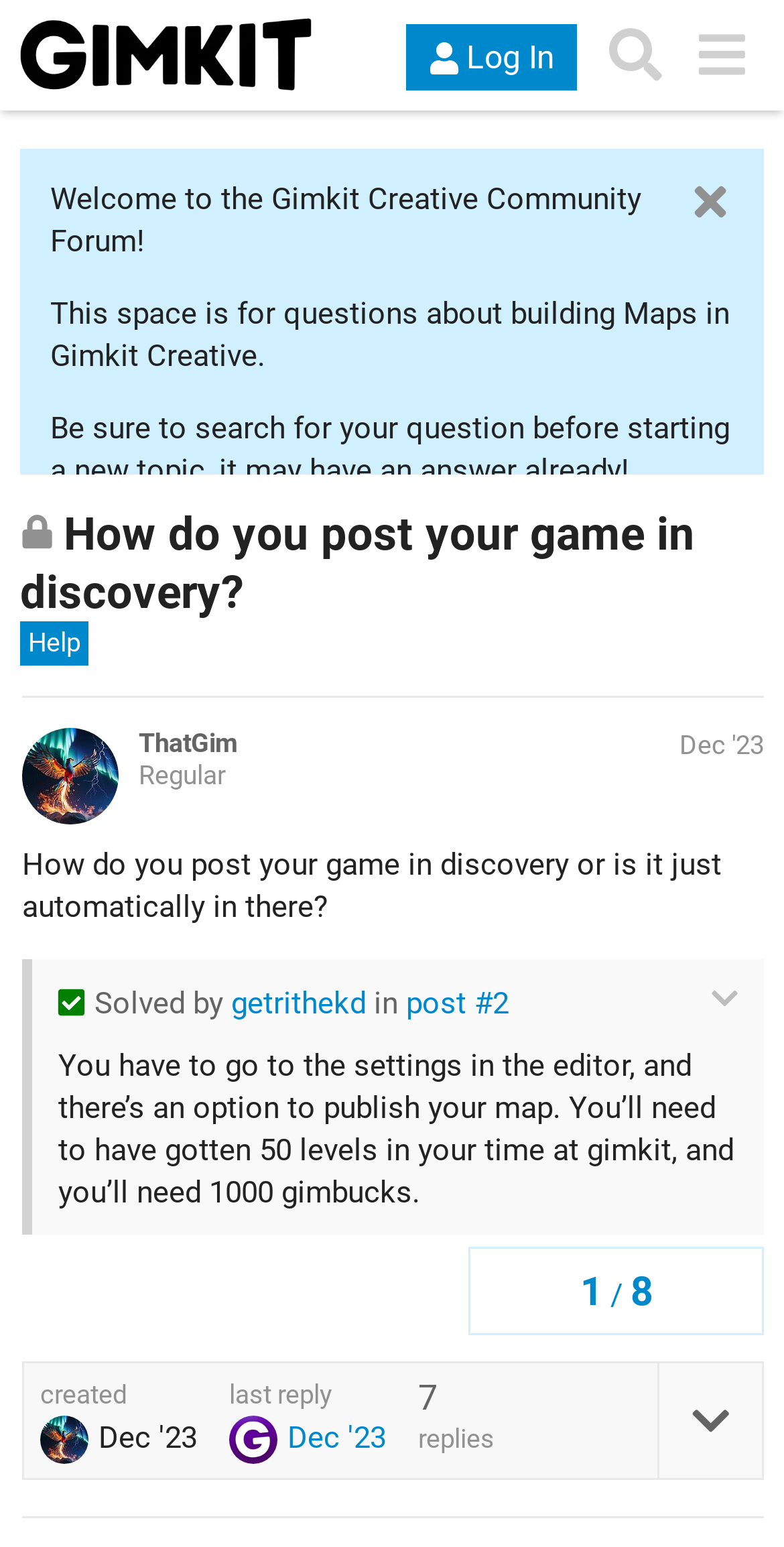Using the information from the screenshot, answer the following question thoroughly:
Who replied to the post last?

I determined this answer by reading the static text 'Solved by getrithekd in post #2' which indicates that getrithekd was the last person to reply to the post.